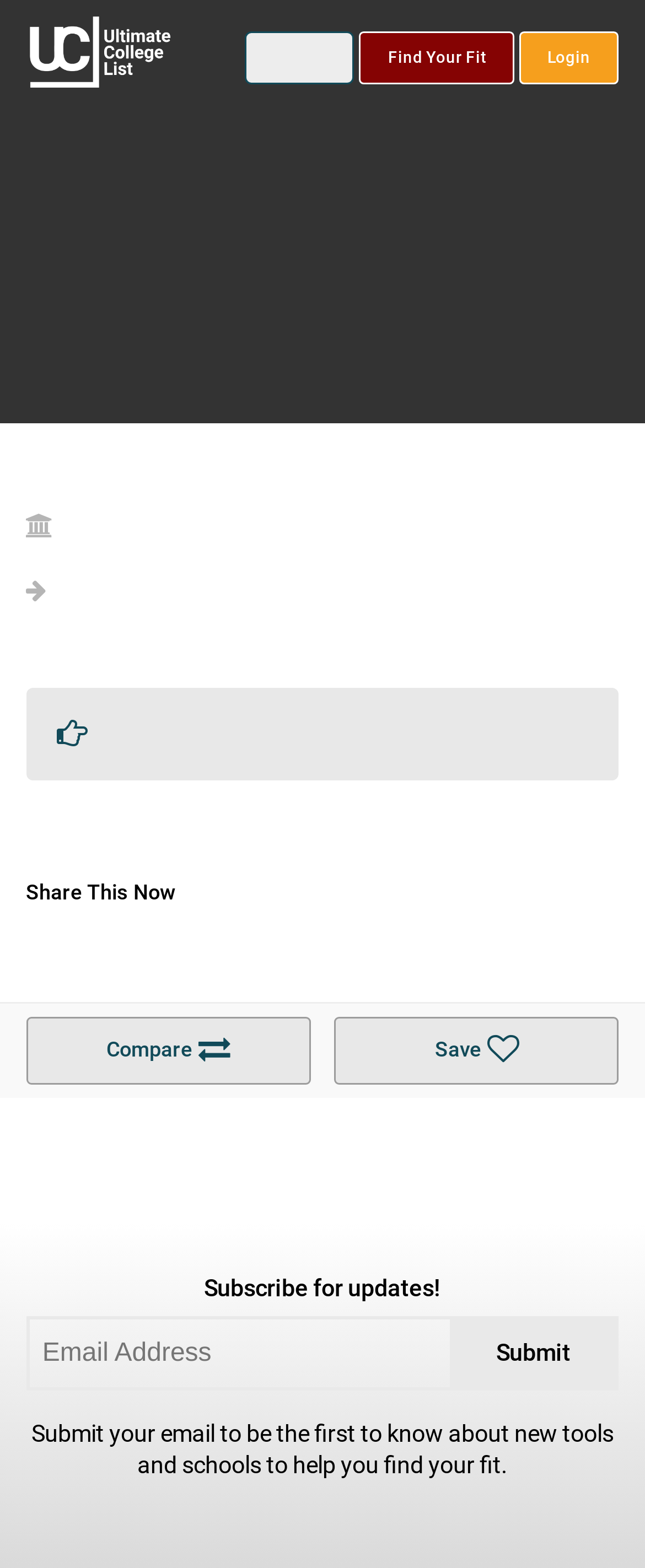What is the name of the university?
Using the image, answer in one word or phrase.

Bangor University